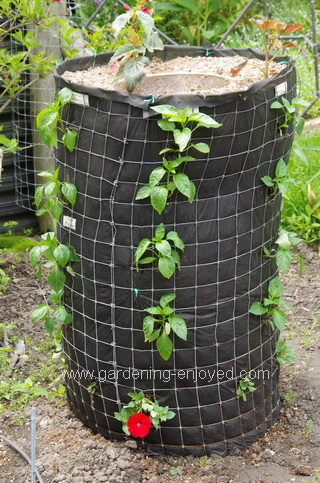Please give a succinct answer using a single word or phrase:
What is the purpose of the mesh netting?

Supports pepper plants